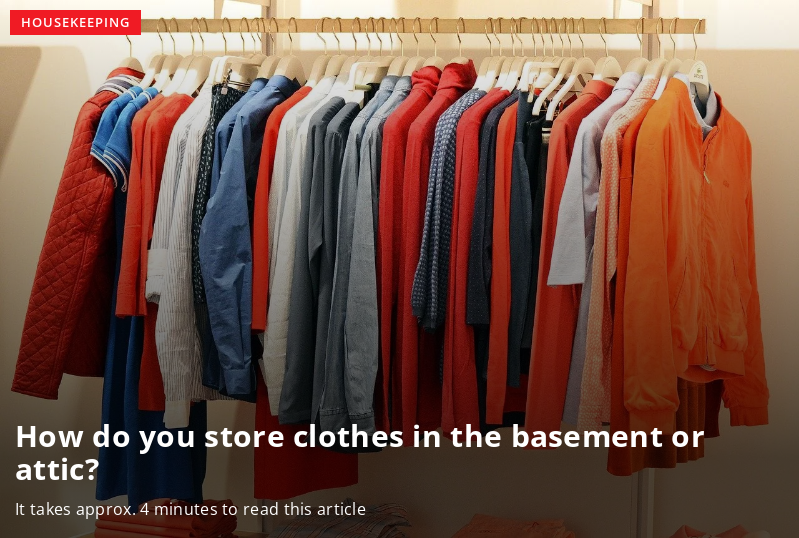Please analyze the image and give a detailed answer to the question:
What category does the article belong to?

The header 'HOUSEKEEPING' suggests that the content is part of practical advice related to home organization and upkeep, which categorizes the article under HOUSEKEEPING.